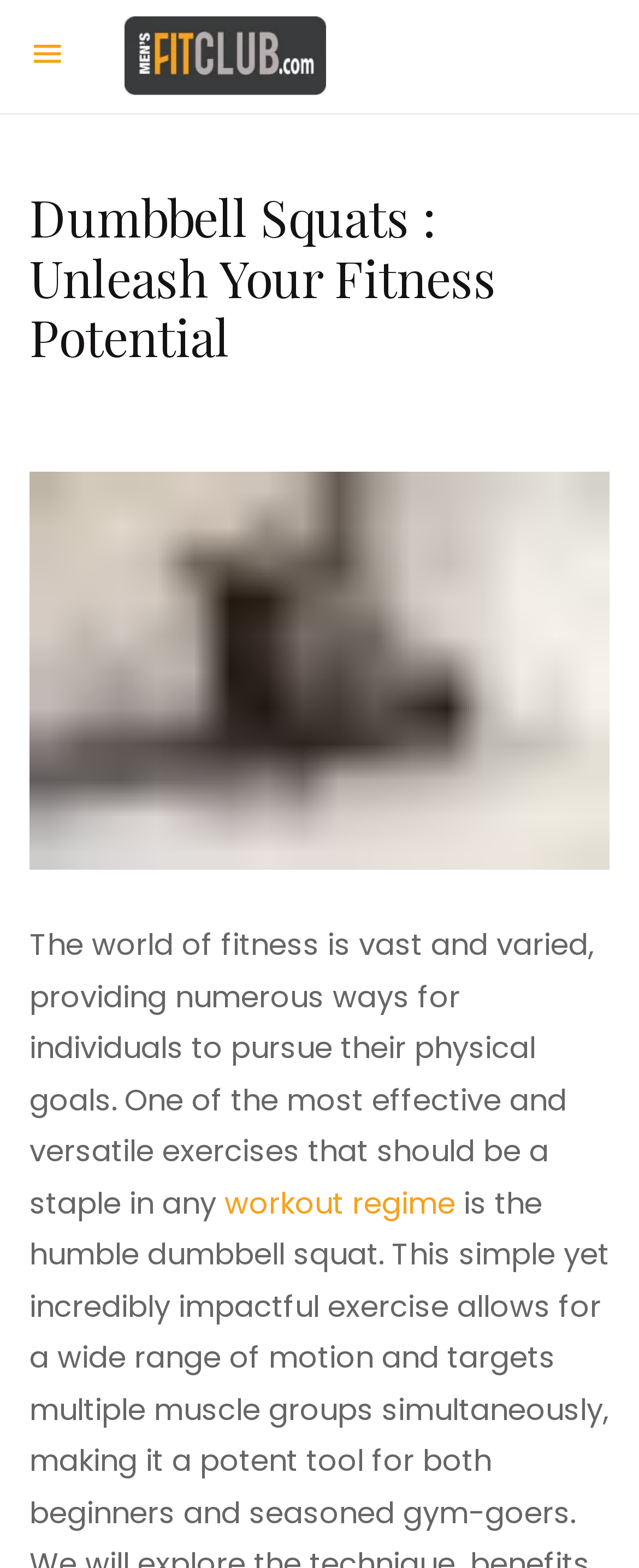Given the element description title="Men's Fit Club", identify the bounding box coordinates for the UI element on the webpage screenshot. The format should be (top-left x, top-left y, bottom-right x, bottom-right y), with values between 0 and 1.

[0.195, 0.018, 0.51, 0.05]